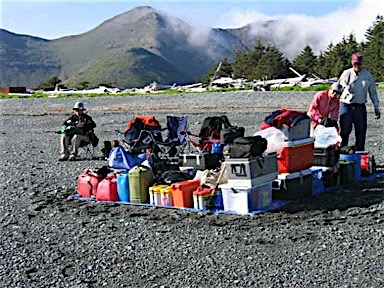What is the seated figure doing?
Using the visual information, respond with a single word or phrase.

Planning or monitoring